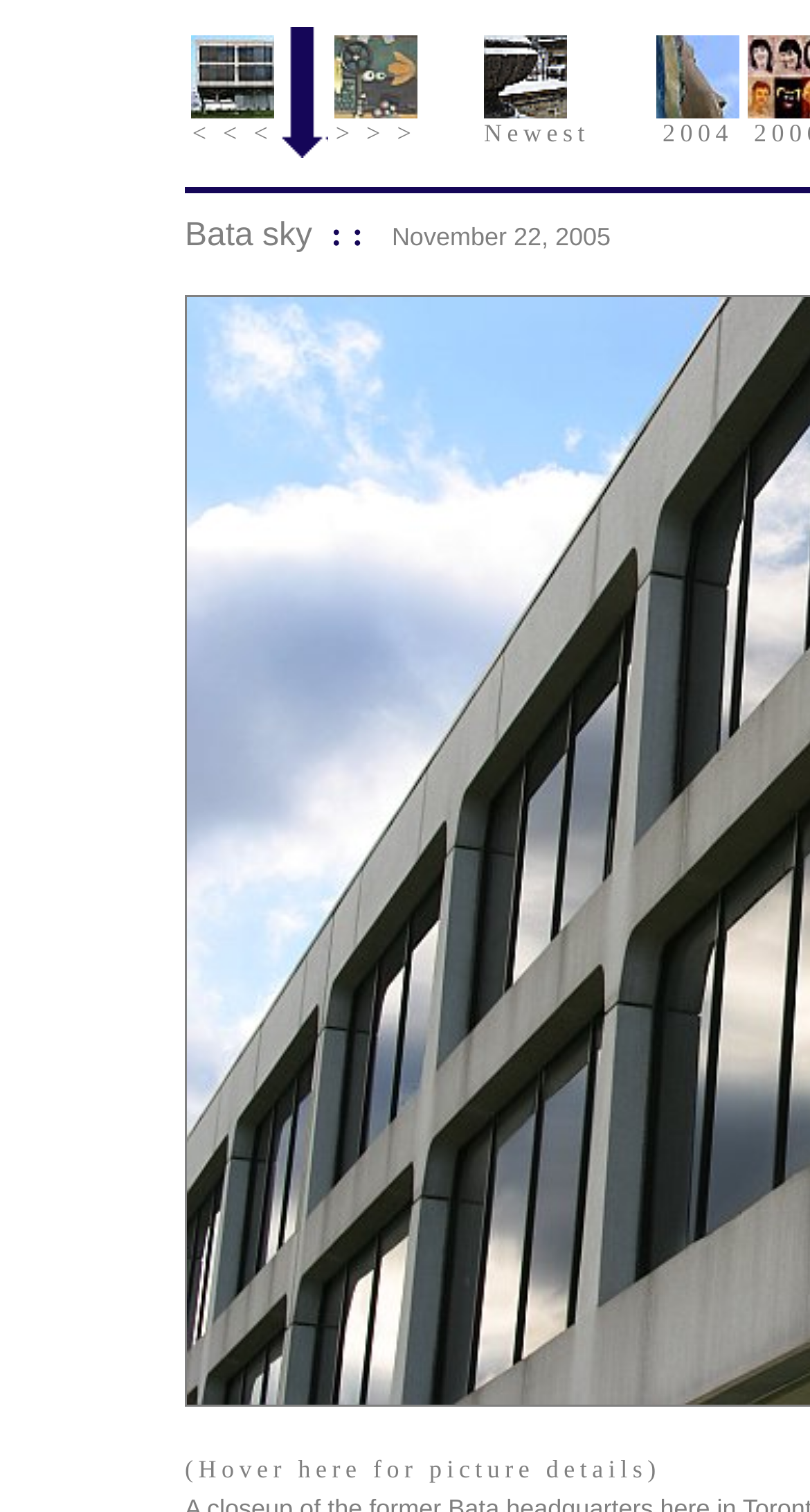Determine the bounding box coordinates for the UI element described. Format the coordinates as (top-left x, top-left y, bottom-right x, bottom-right y) and ensure all values are between 0 and 1. Element description: (Hover here for picture details)

[0.228, 0.962, 0.816, 0.981]